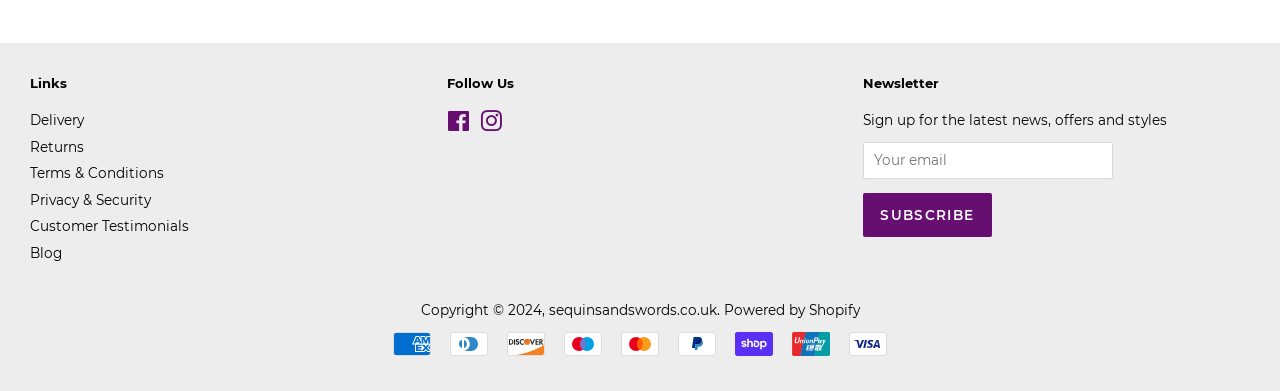Carefully examine the image and provide an in-depth answer to the question: How many payment icons are displayed?

I counted the number of image elements with payment method names, such as 'American Express', 'Mastercard', etc., and found that there are 9 payment icons displayed.